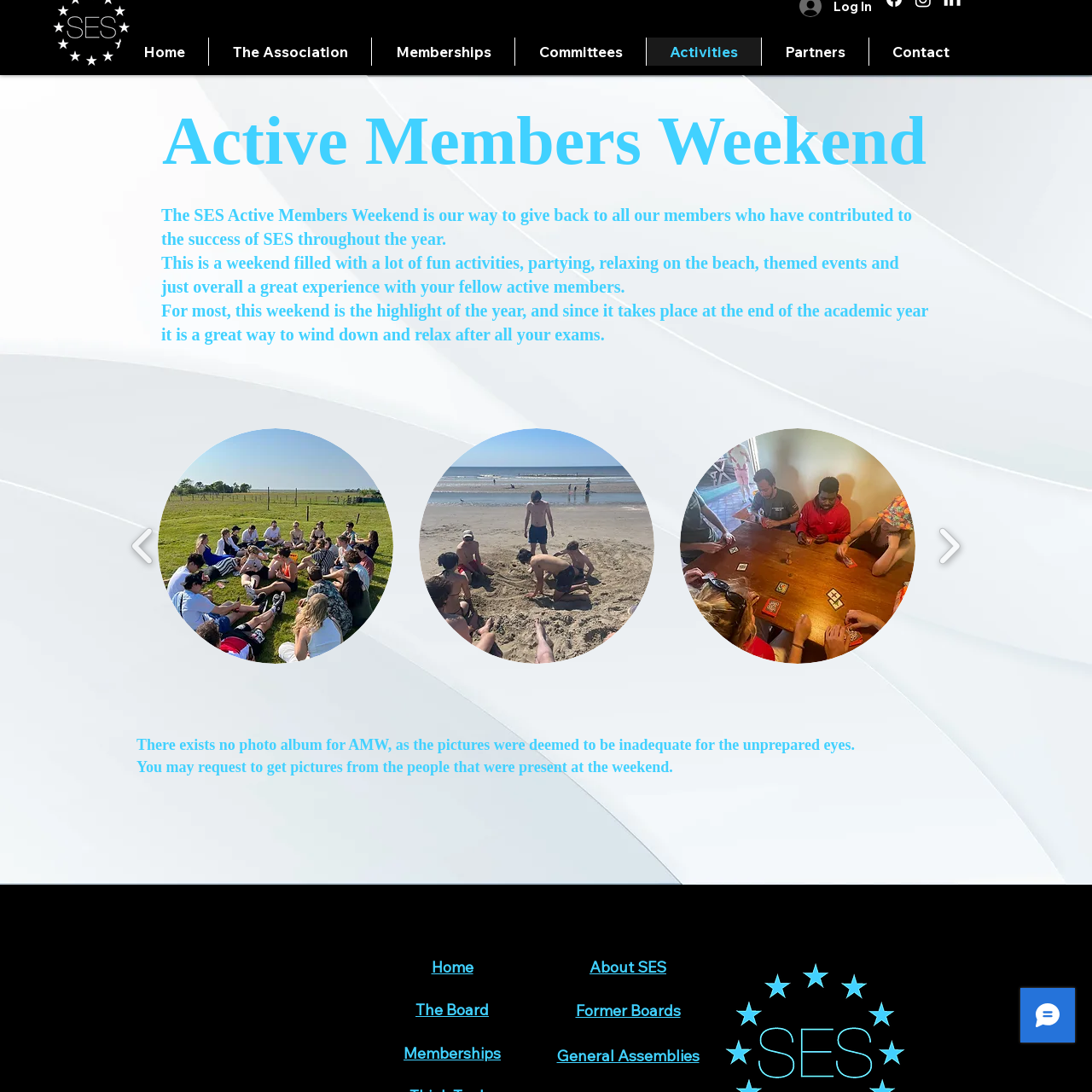What is the direction of the triangular play symbol?
Please examine the image within the red bounding box and provide your answer using just one word or phrase.

Right-facing